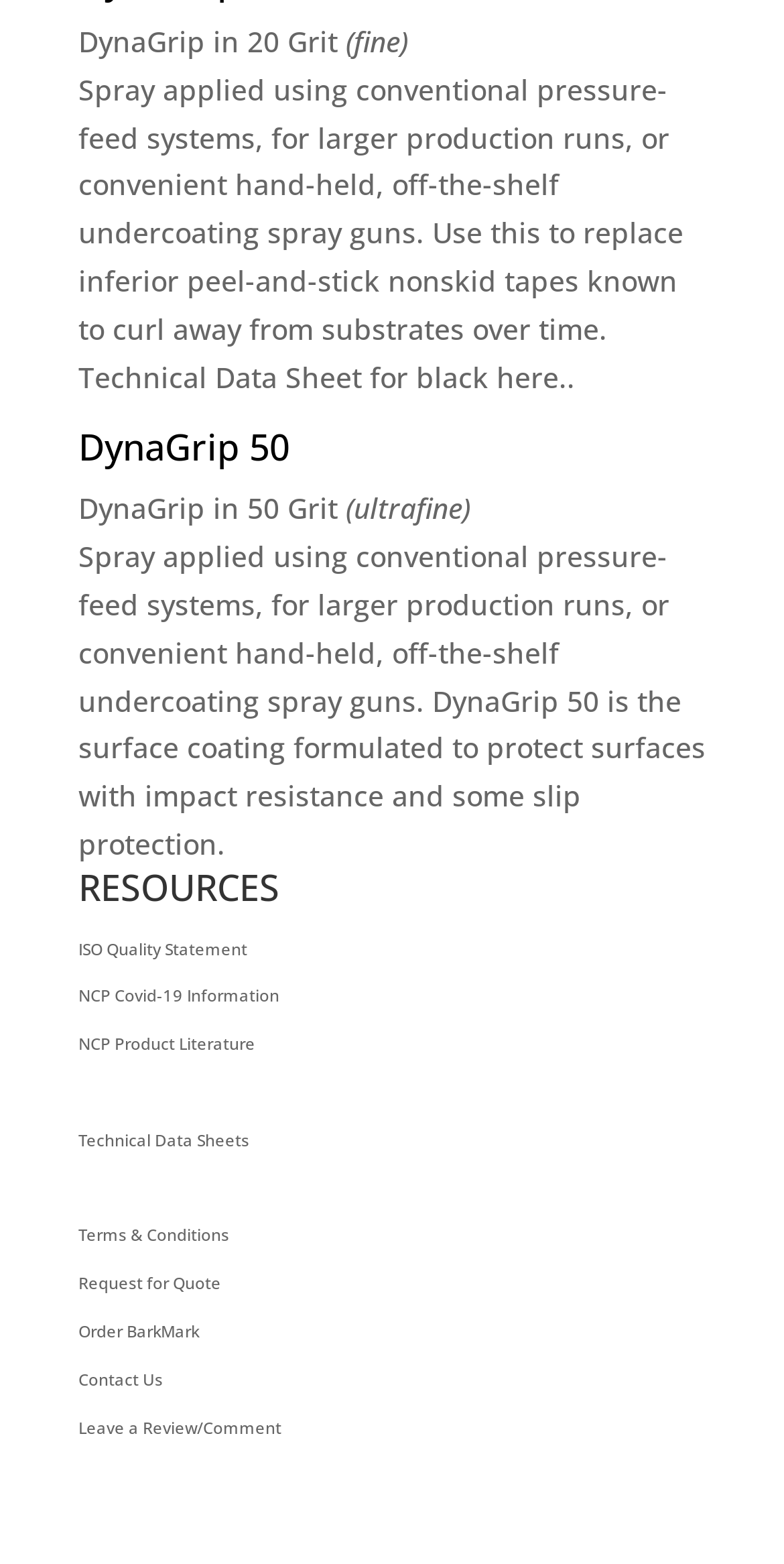What is the description of DynaGrip in 20 Grit?
Provide a one-word or short-phrase answer based on the image.

Replace inferior peel-and-stick nonskid tapes